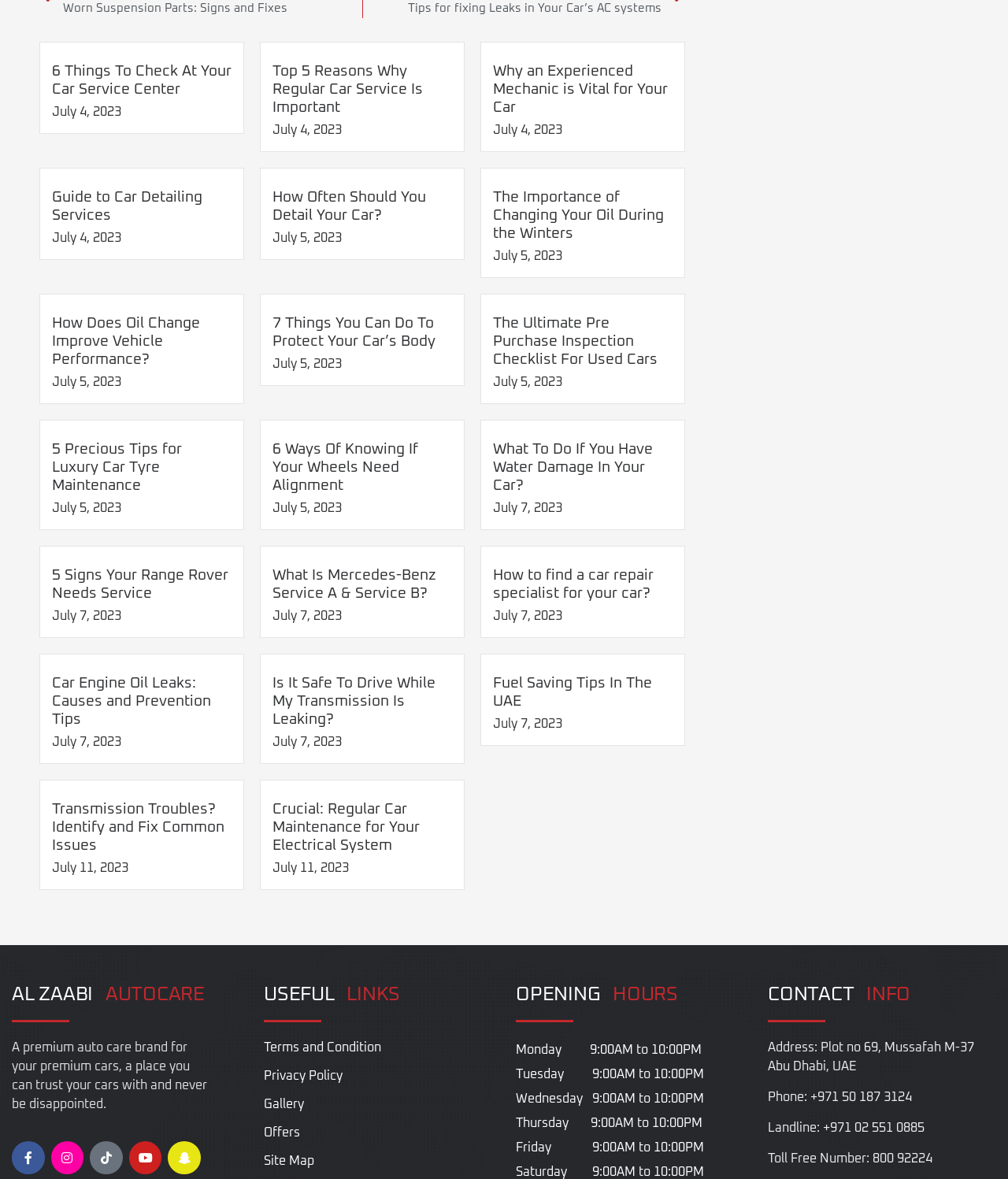Determine the bounding box coordinates for the clickable element required to fulfill the instruction: "View Top 5 Reasons Why Regular Car Service Is Important". Provide the coordinates as four float numbers between 0 and 1, i.e., [left, top, right, bottom].

[0.27, 0.053, 0.448, 0.099]